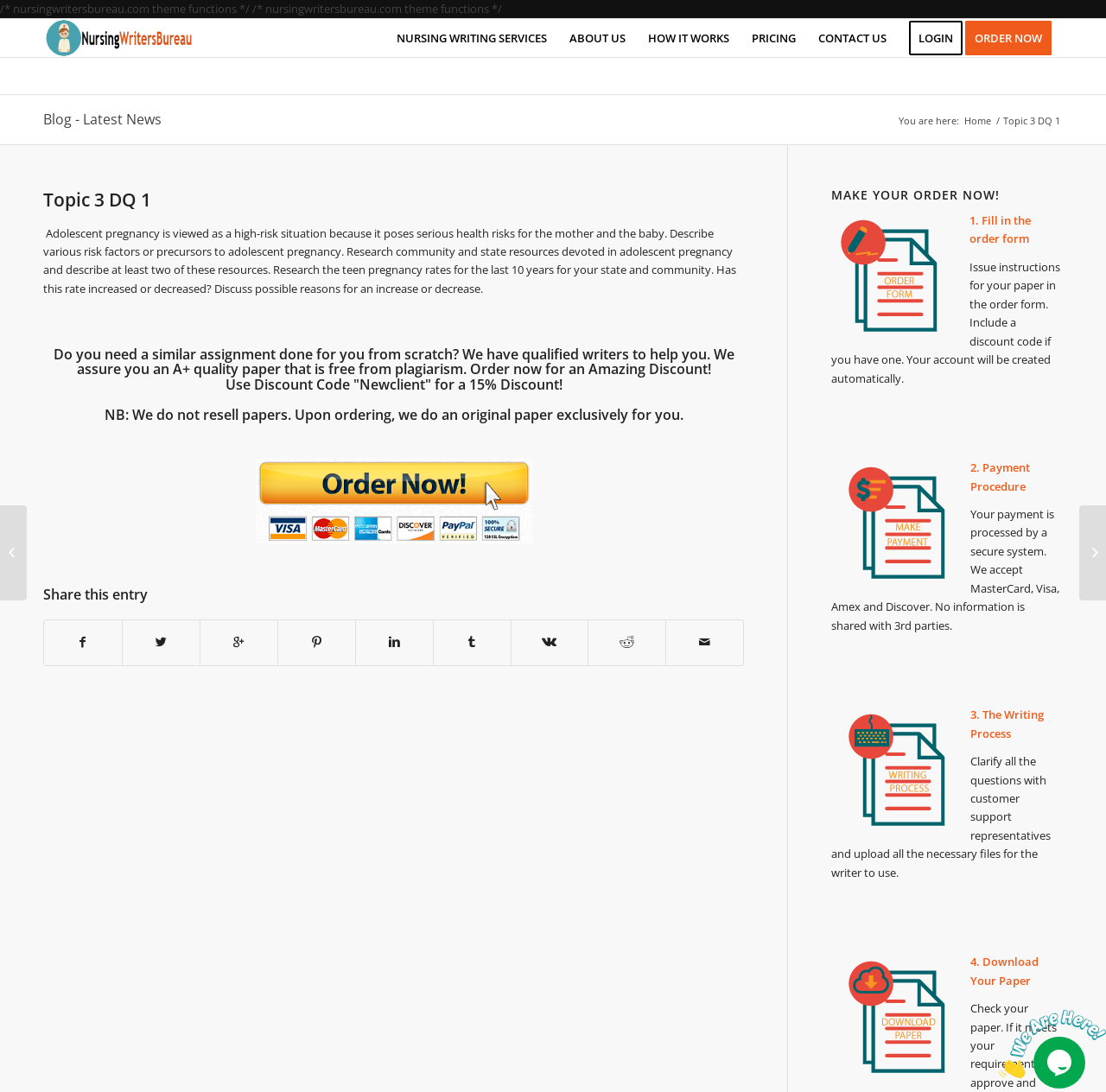Pinpoint the bounding box coordinates of the element that must be clicked to accomplish the following instruction: "Share this entry on social media". The coordinates should be in the format of four float numbers between 0 and 1, i.e., [left, top, right, bottom].

[0.039, 0.538, 0.673, 0.552]